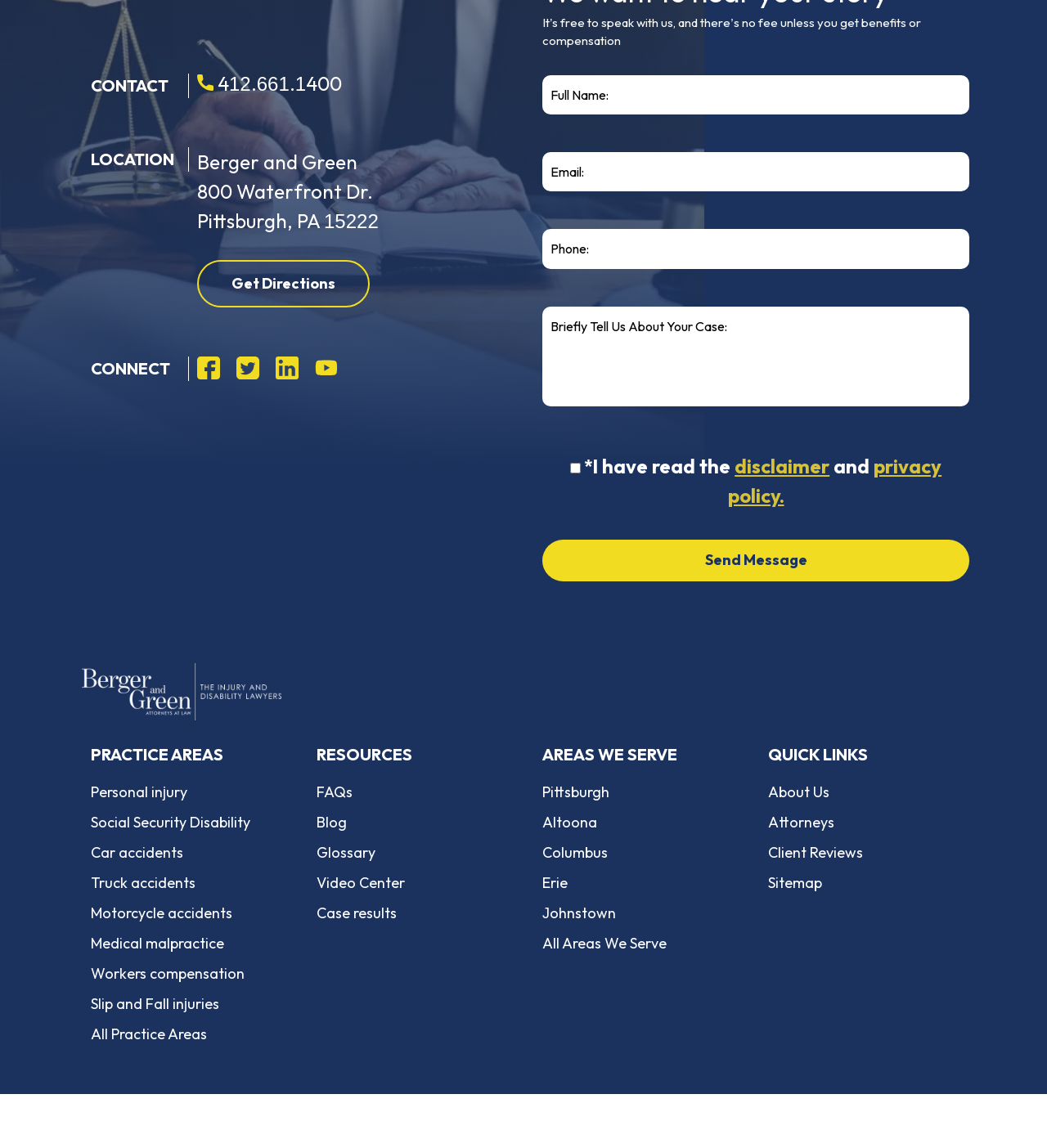Provide a brief response in the form of a single word or phrase:
What social media platforms is the law firm on?

Facebook, Twitter, LinkedIn, Youtube